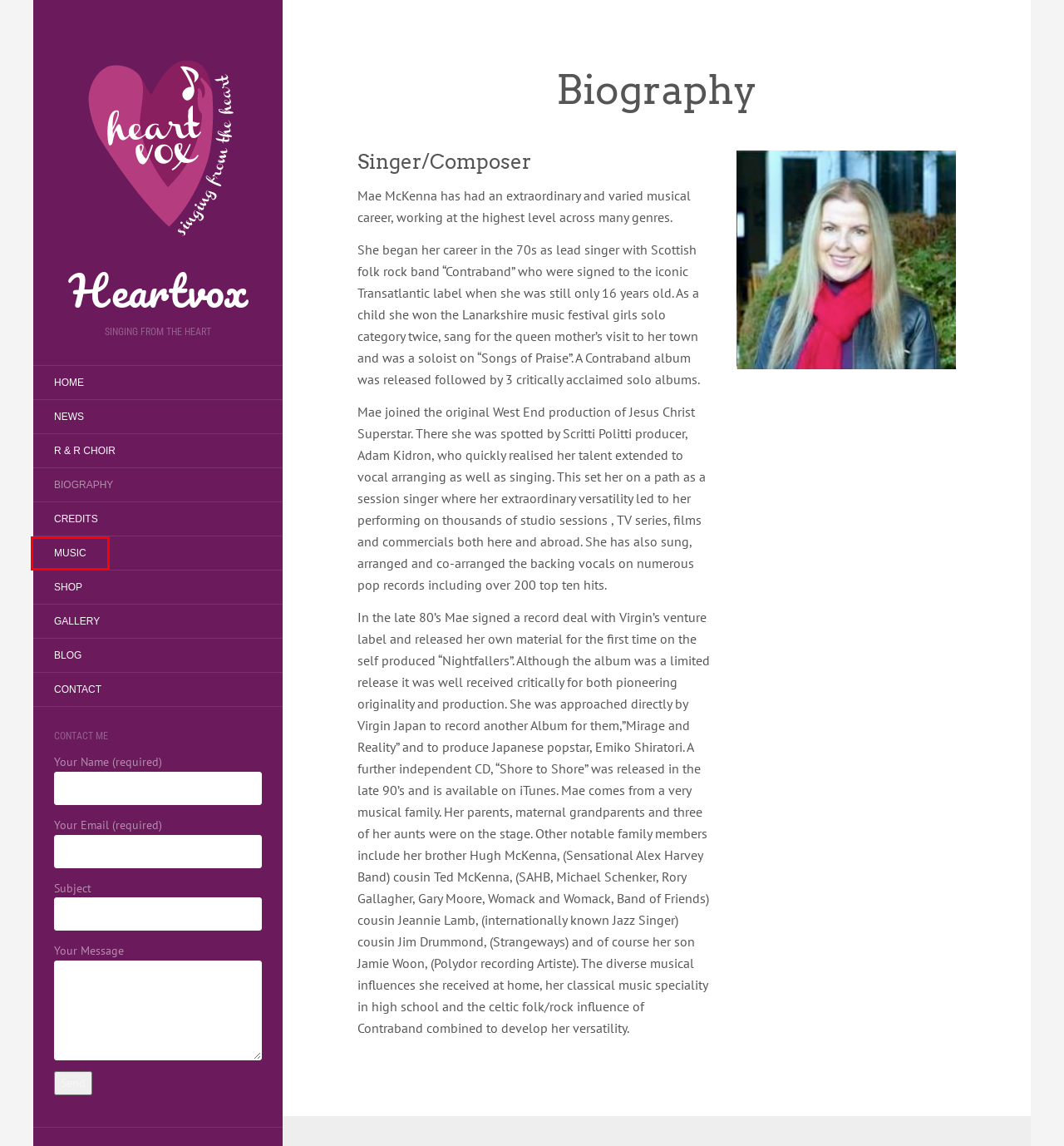You are provided with a screenshot of a webpage where a red rectangle bounding box surrounds an element. Choose the description that best matches the new webpage after clicking the element in the red bounding box. Here are the choices:
A. Credits – Heartvox
B. Heartvox – Singing From the Heart
C. News – Heartvox
D. Shop – Heartvox
E. Contact – Heartvox
F. Music – Heartvox
G. Gallery – Heartvox
H. R & R Choir – Heartvox

F